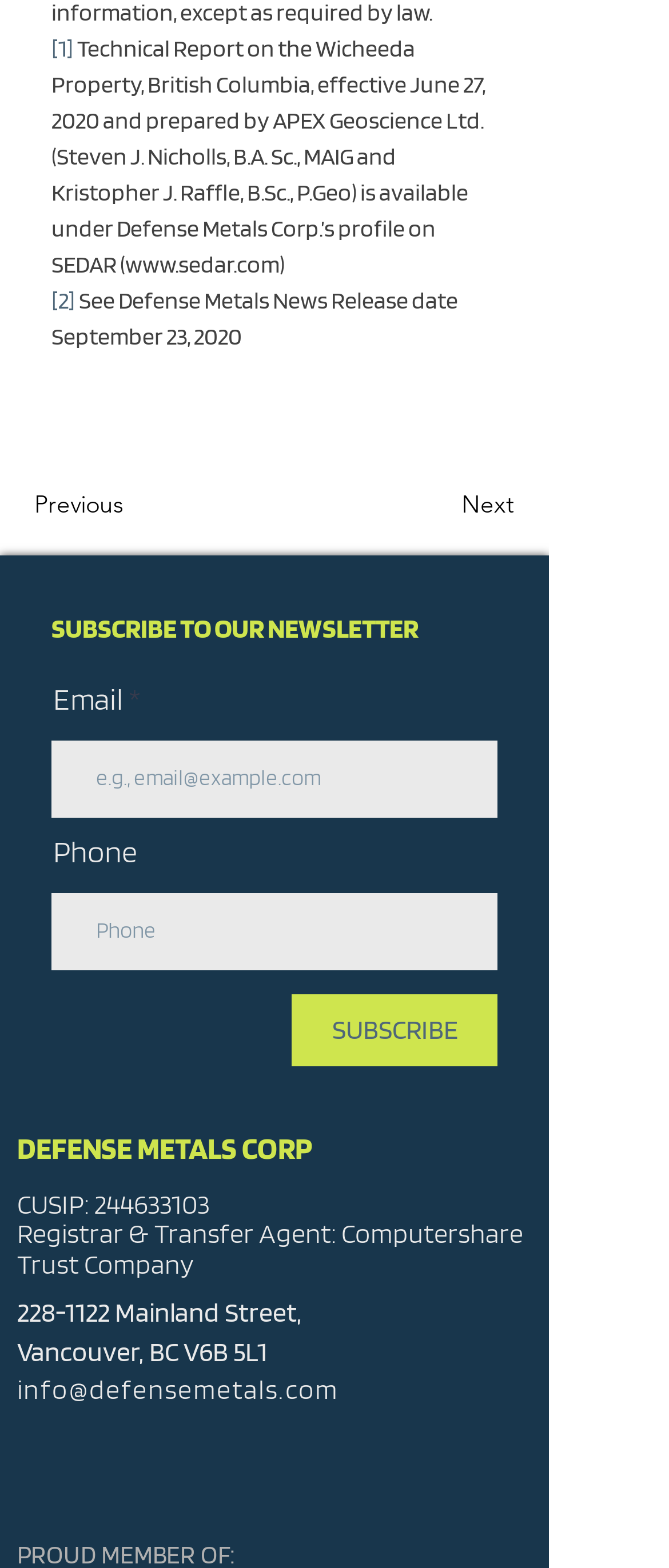Locate the bounding box of the UI element with the following description: "228-1122".

[0.026, 0.827, 0.164, 0.848]